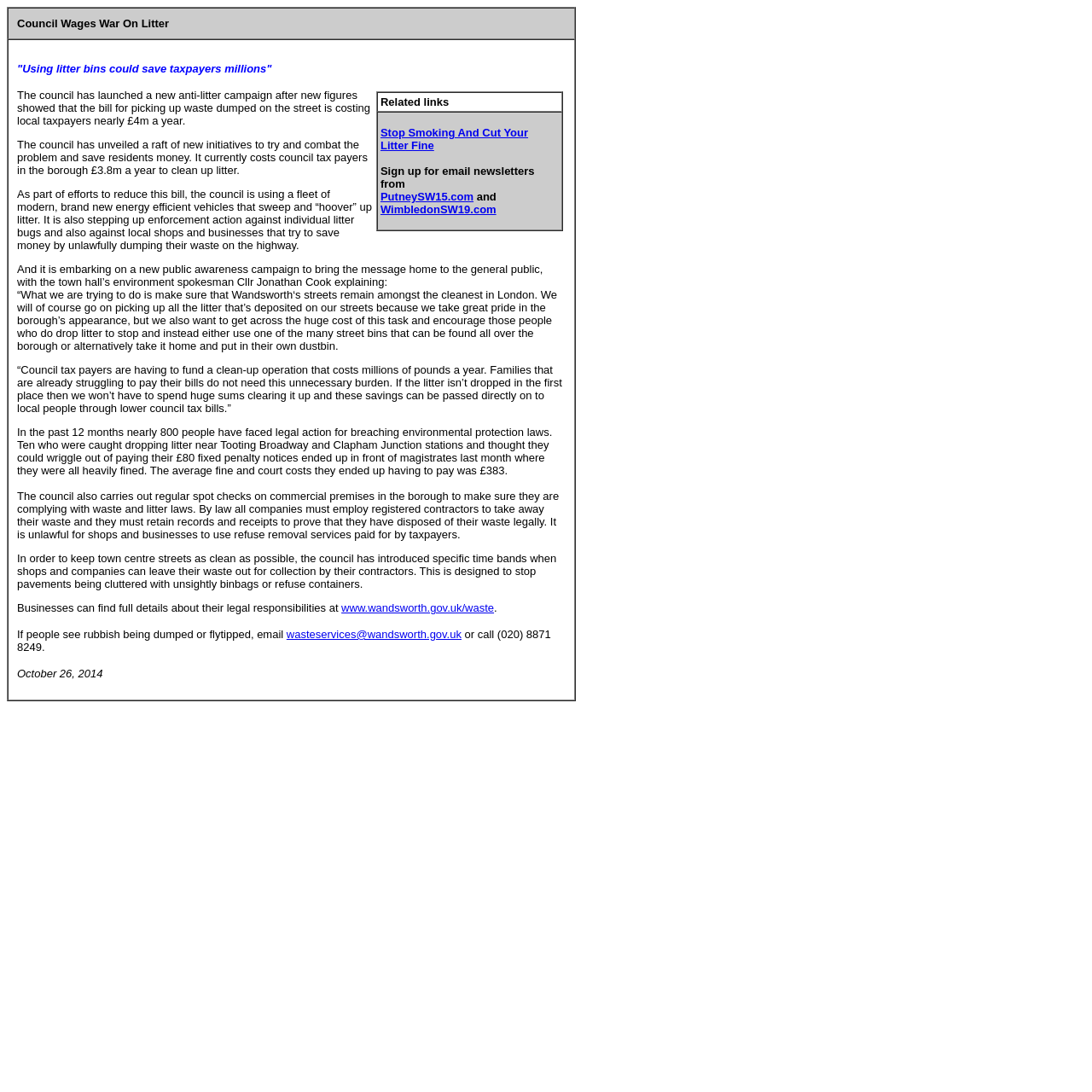What is the website for businesses to find full details about their legal responsibilities? Look at the image and give a one-word or short phrase answer.

www.wandsworth.gov.uk/waste